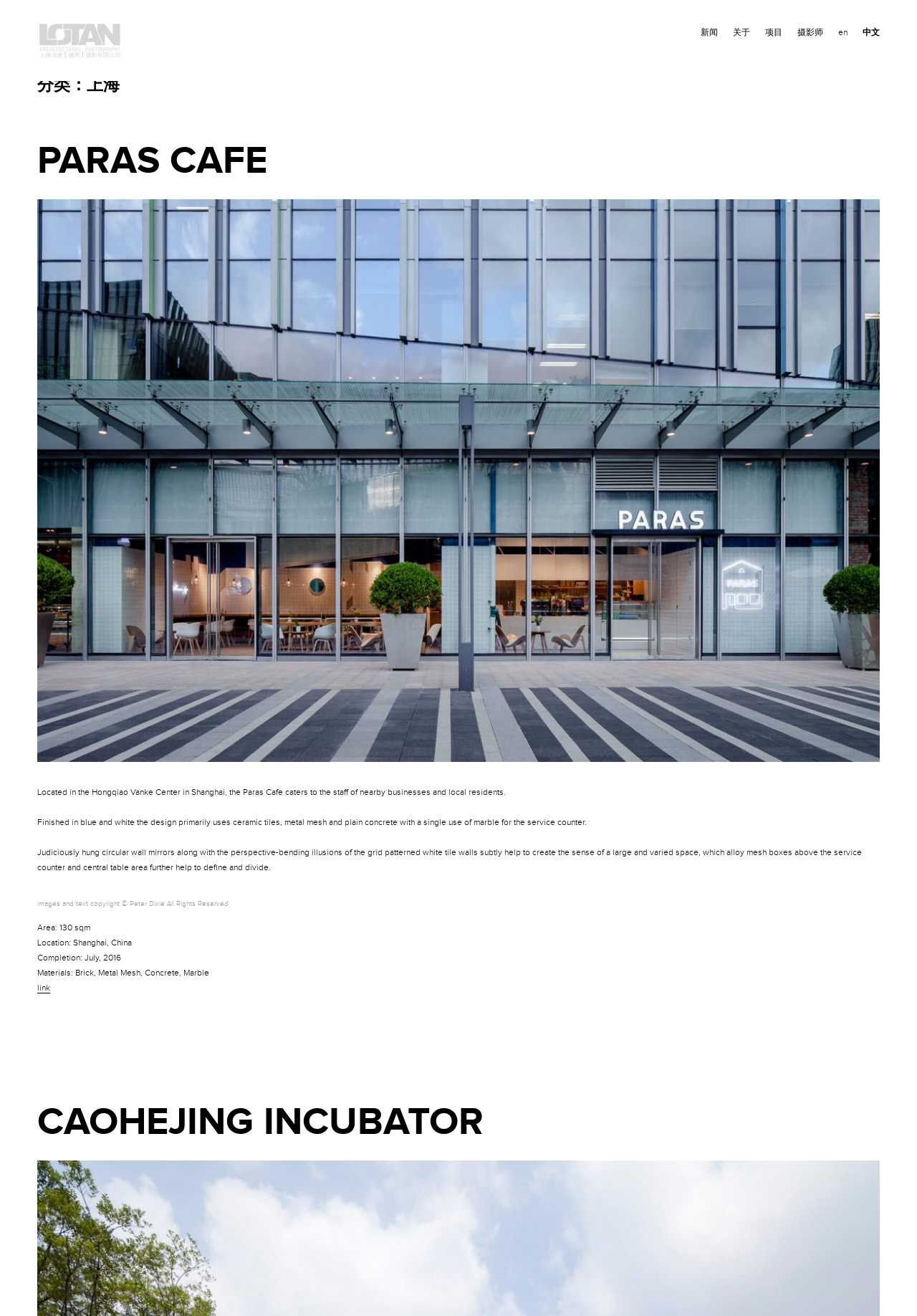What materials were used in the construction of the Paras Cafe?
Identify the answer in the screenshot and reply with a single word or phrase.

Brick, Metal Mesh, Concrete, Marble